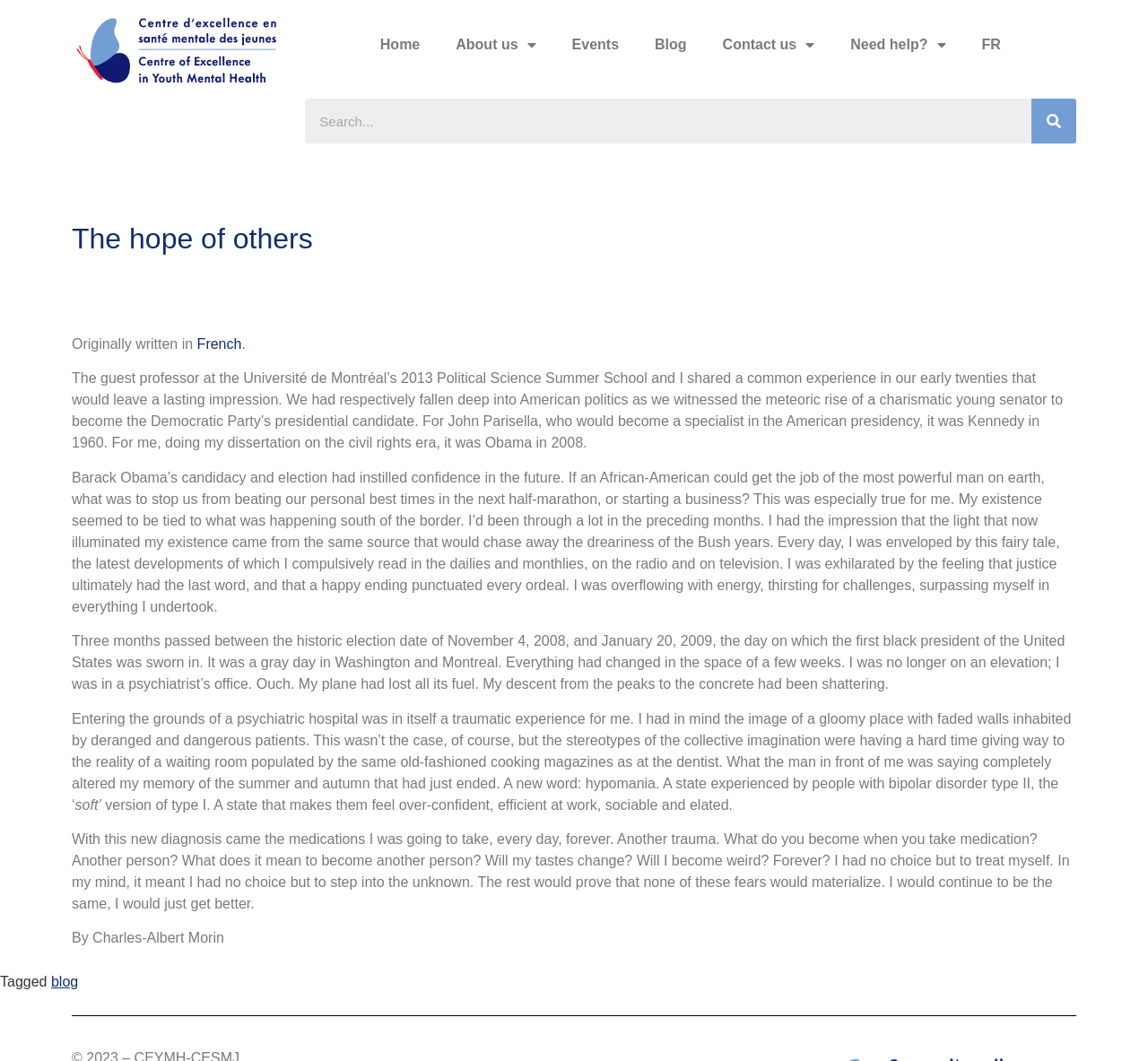What is the topic of the article?
Please answer using one word or phrase, based on the screenshot.

Personal experience with bipolar disorder